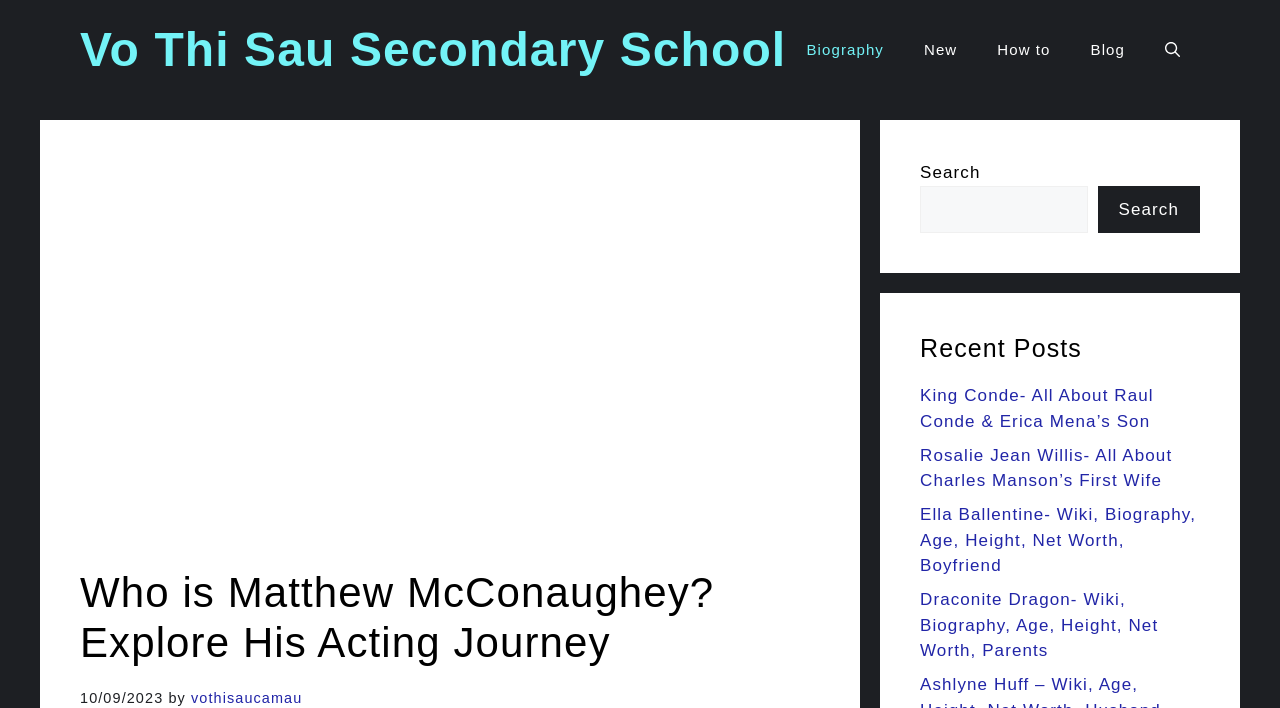Pinpoint the bounding box coordinates for the area that should be clicked to perform the following instruction: "Learn about King Conde".

[0.719, 0.545, 0.901, 0.608]